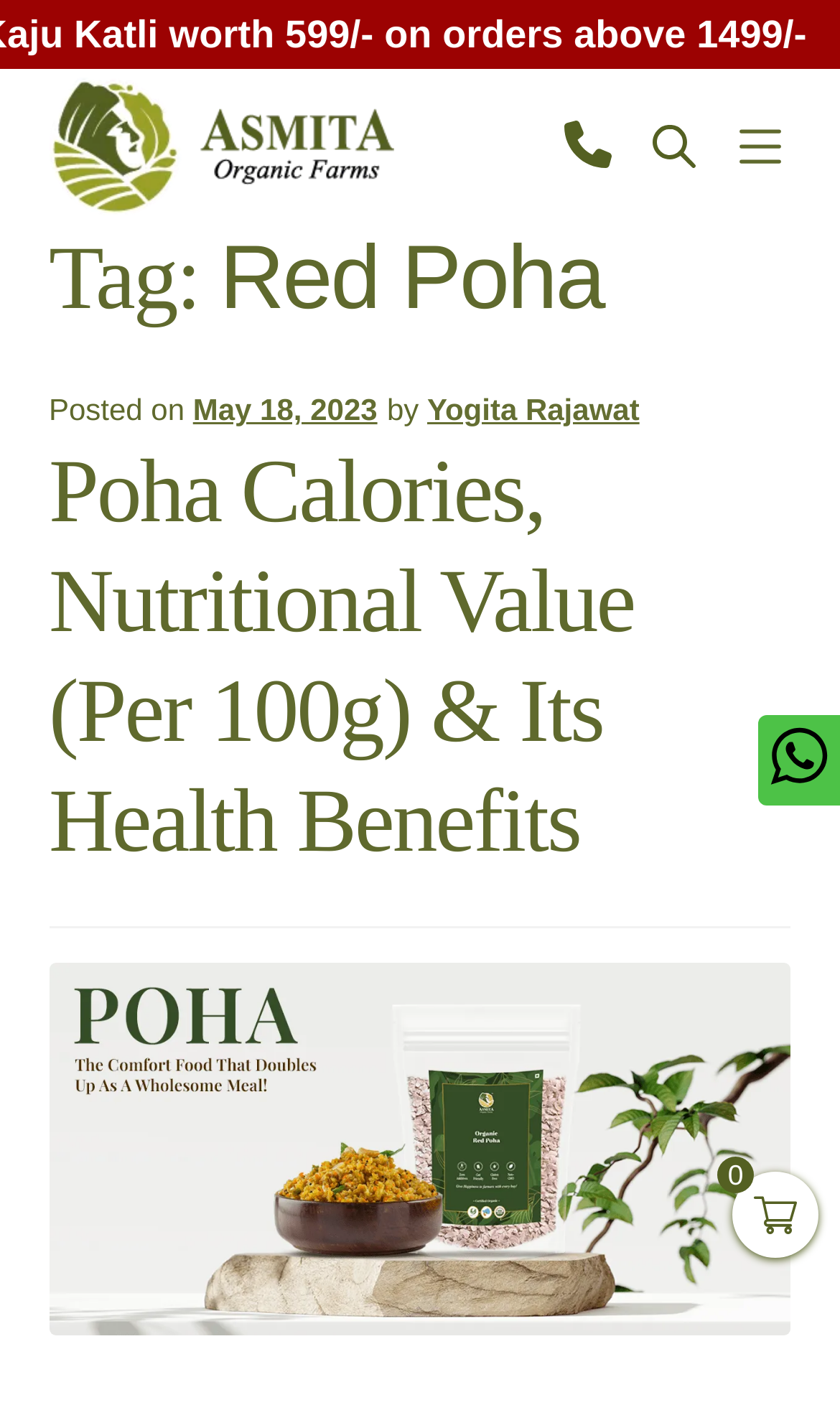Please identify the bounding box coordinates of the element's region that needs to be clicked to fulfill the following instruction: "Contact Us through whatsapp". The bounding box coordinates should consist of four float numbers between 0 and 1, i.e., [left, top, right, bottom].

[0.903, 0.547, 1.0, 0.573]